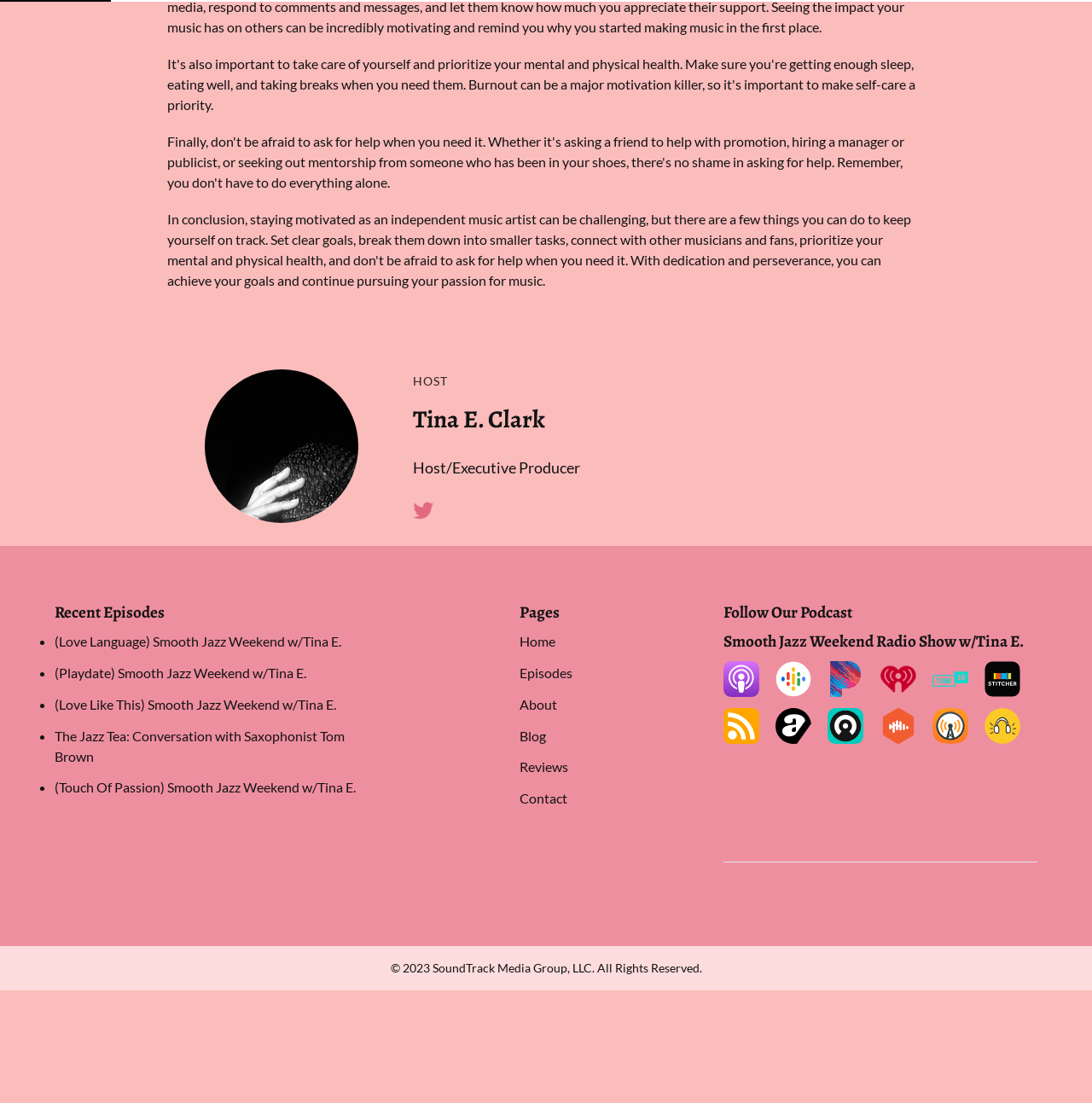Determine the bounding box coordinates for the clickable element required to fulfill the instruction: "View the article about Who is Drew Peterson and What Happened to His Wives?". Provide the coordinates as four float numbers between 0 and 1, i.e., [left, top, right, bottom].

None